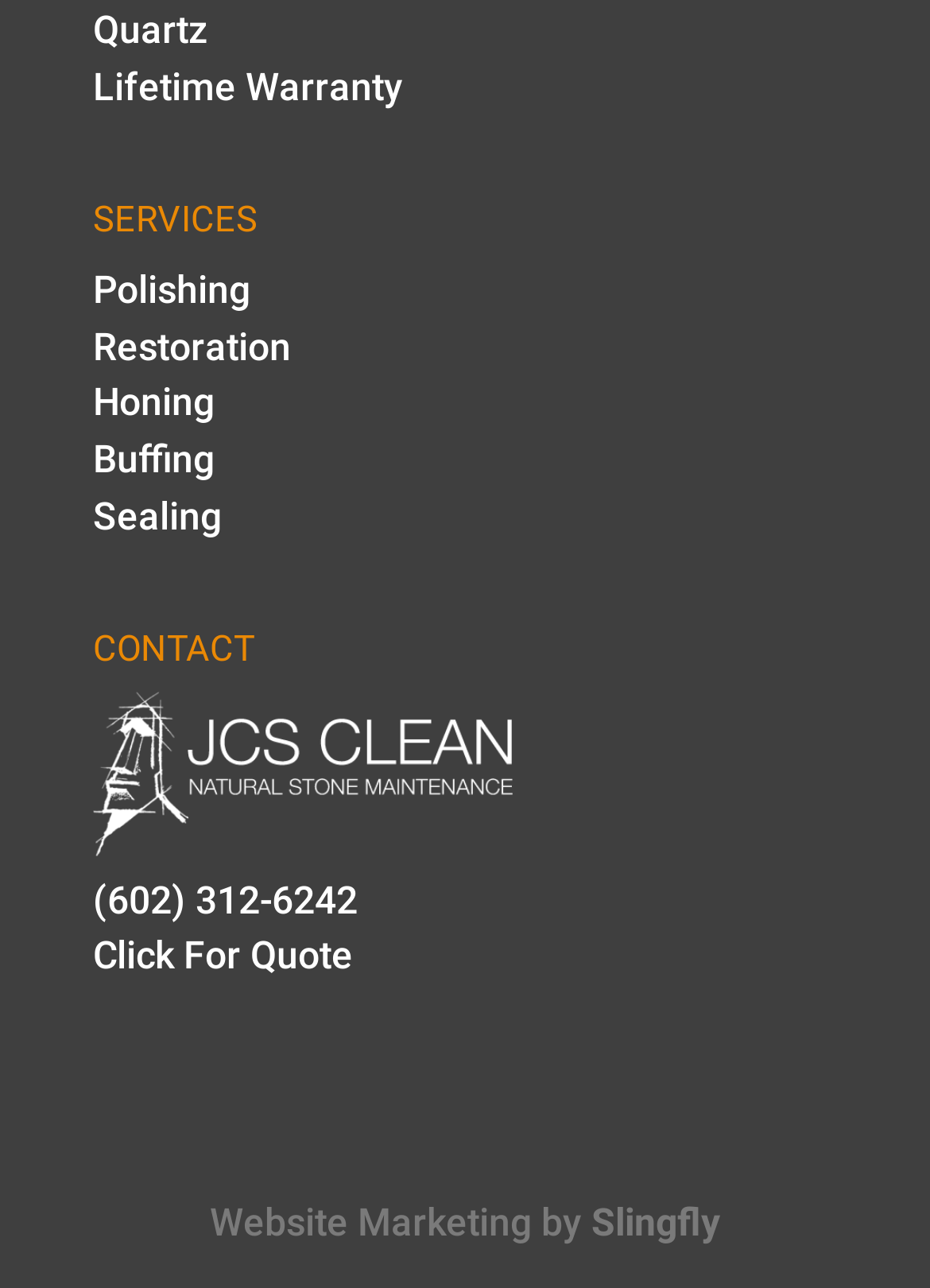What is the company name?
Using the image as a reference, give a one-word or short phrase answer.

Quartz